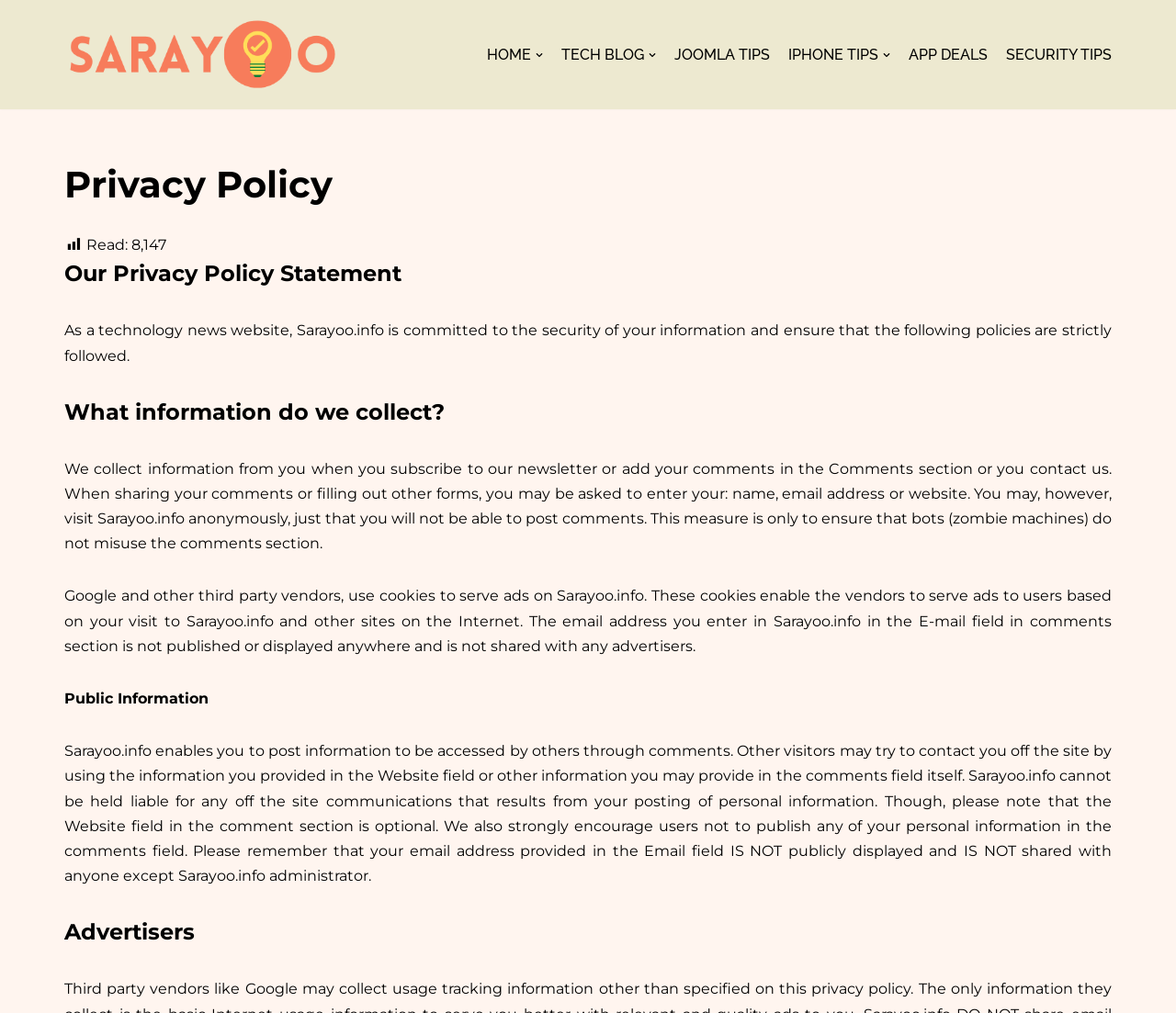Describe in detail what you see on the webpage.

The webpage is about the Privacy Policy of Sarayoo.info. At the top, there is a link to "Skip to content" and the website's logo, which is a link to the homepage. Below the logo, there is a navigation menu with several links, including "HOME", "TECH BLOG", "JOOMLA TIPS", "IPHONE TIPS", "APP DEALS", and "SECURITY TIPS". Each of these links has a dropdown icon next to it.

The main content of the page is divided into sections, each with a heading. The first section is titled "Privacy Policy" and has a subheading "Our Privacy Policy Statement". This section explains that Sarayoo.info is committed to the security of users' information and outlines the policies that are followed.

The next section is titled "What information do we collect?" and explains that the website collects information from users when they subscribe to the newsletter, add comments, or contact the website. This section also explains that users can visit the website anonymously, but will not be able to post comments.

The following sections explain how the website uses cookies and how users' information is used by third-party vendors, such as Google, to serve ads. There is also a section titled "Public Information" that explains how users can post information to be accessed by others through comments, and that the website cannot be held liable for any off-site communications that result from users posting personal information.

Finally, there is a section titled "Advertisers" that appears at the bottom of the page.